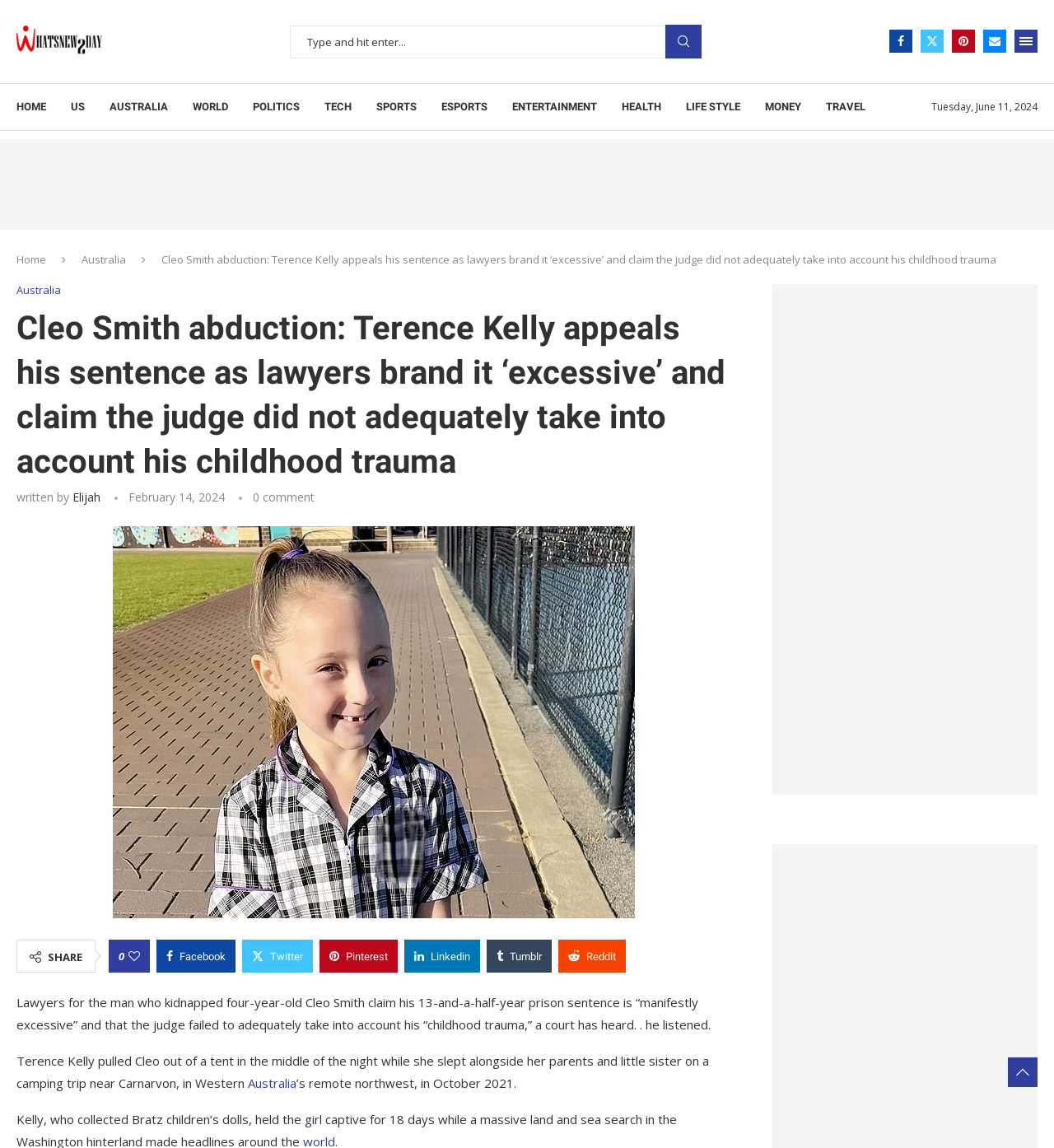Highlight the bounding box coordinates of the element you need to click to perform the following instruction: "Go to Facebook."

[0.844, 0.026, 0.866, 0.046]